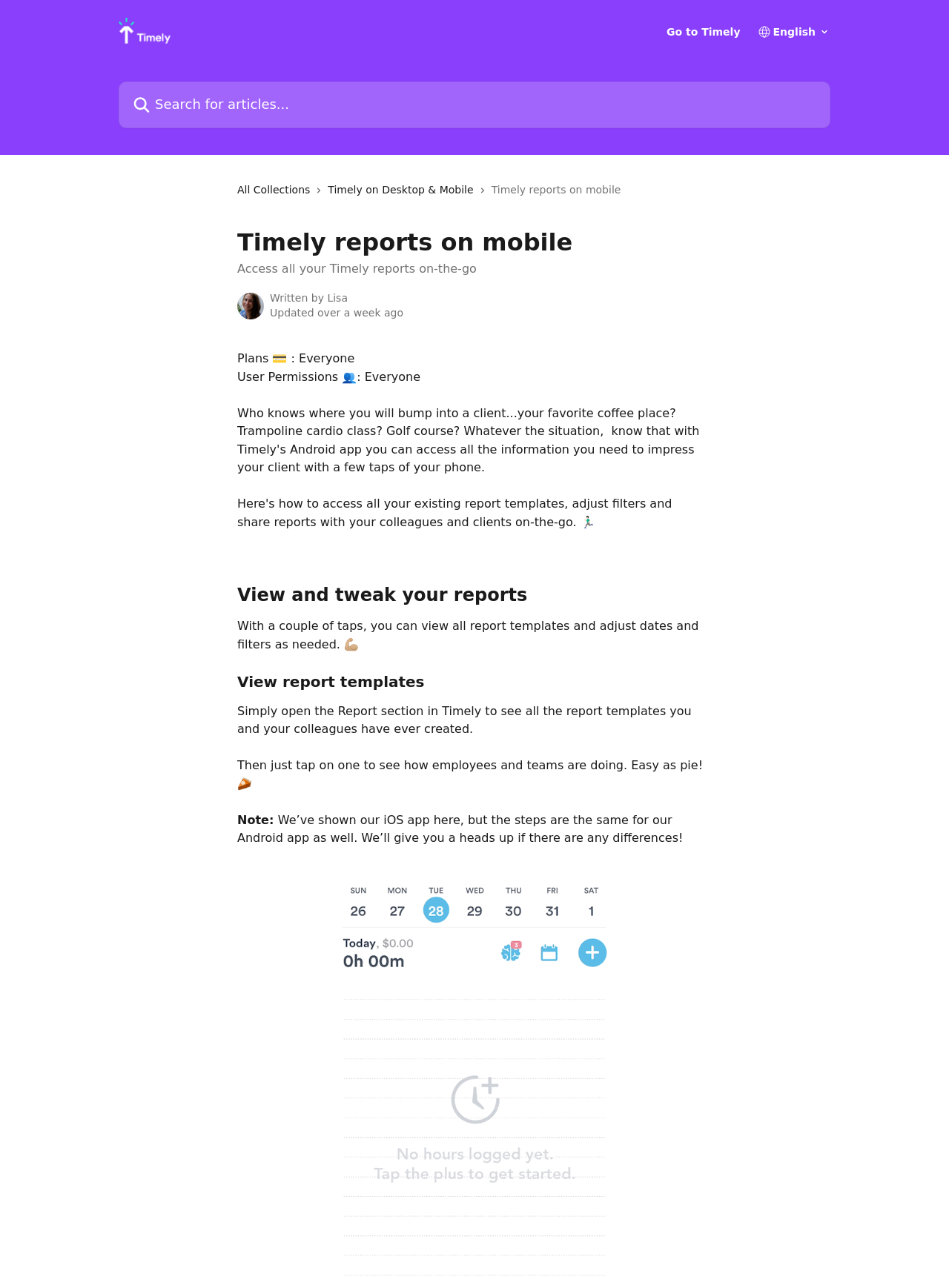Who wrote the current article?
Can you provide a detailed and comprehensive answer to the question?

The author of the current article can be found next to the avatar image, where it says 'Written by Lisa' in a static text format.